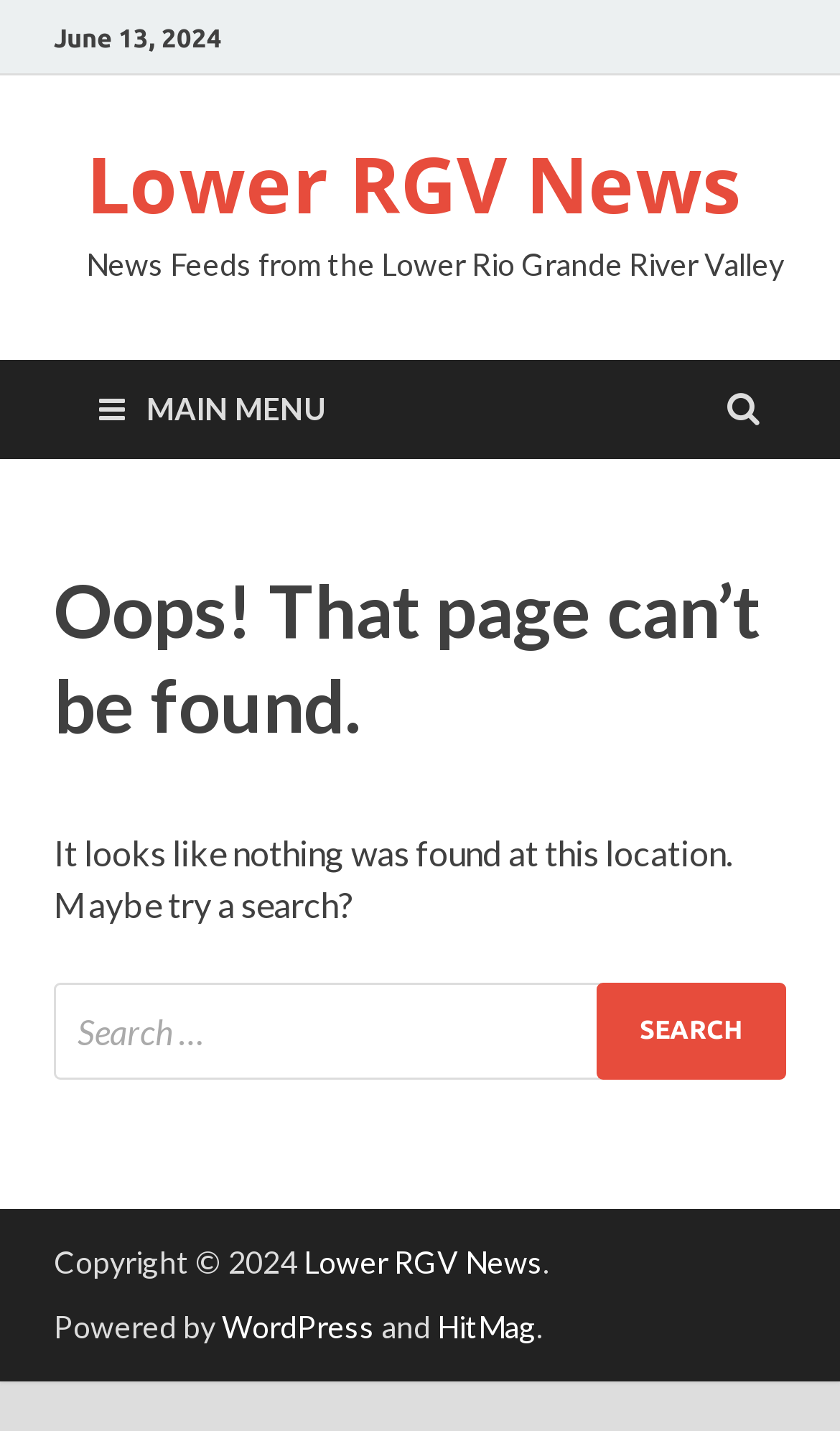Respond to the question below with a single word or phrase: What platform is the website powered by?

WordPress